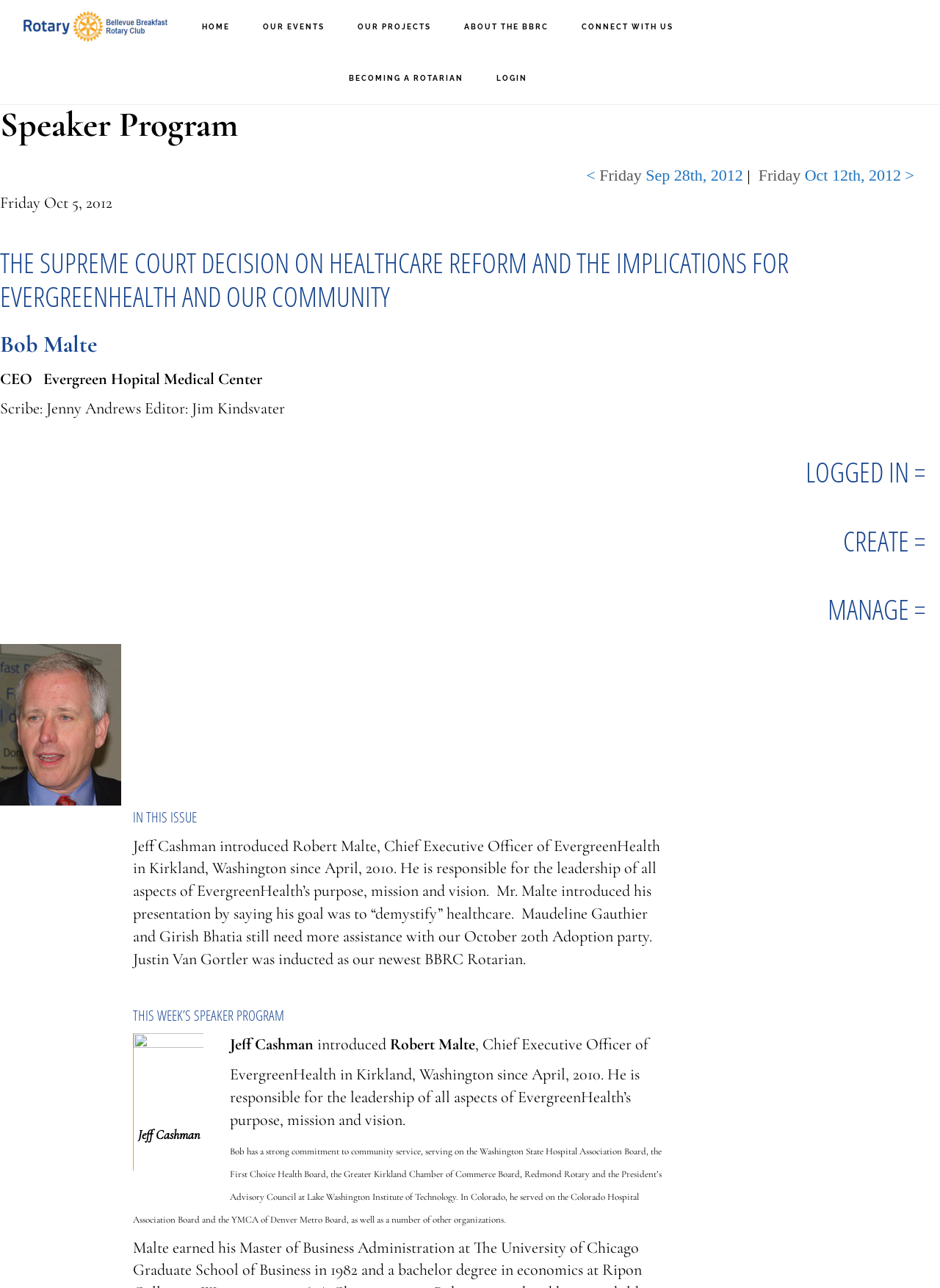Use a single word or phrase to answer the question:
What is the date of the speaker program?

Friday Oct 12th, 2012